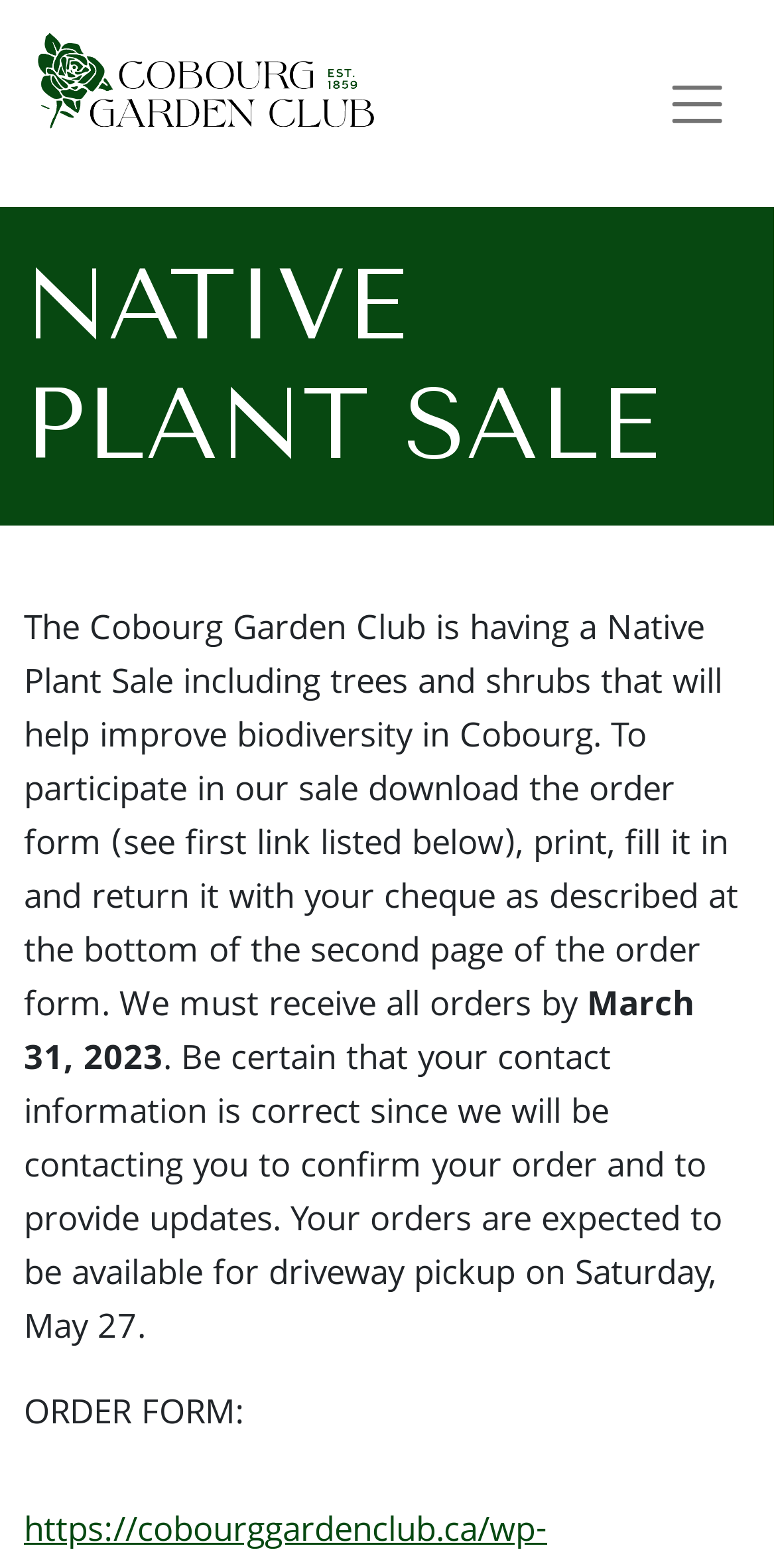Provide a single word or phrase answer to the question: 
What is the importance of contact information?

For order confirmation